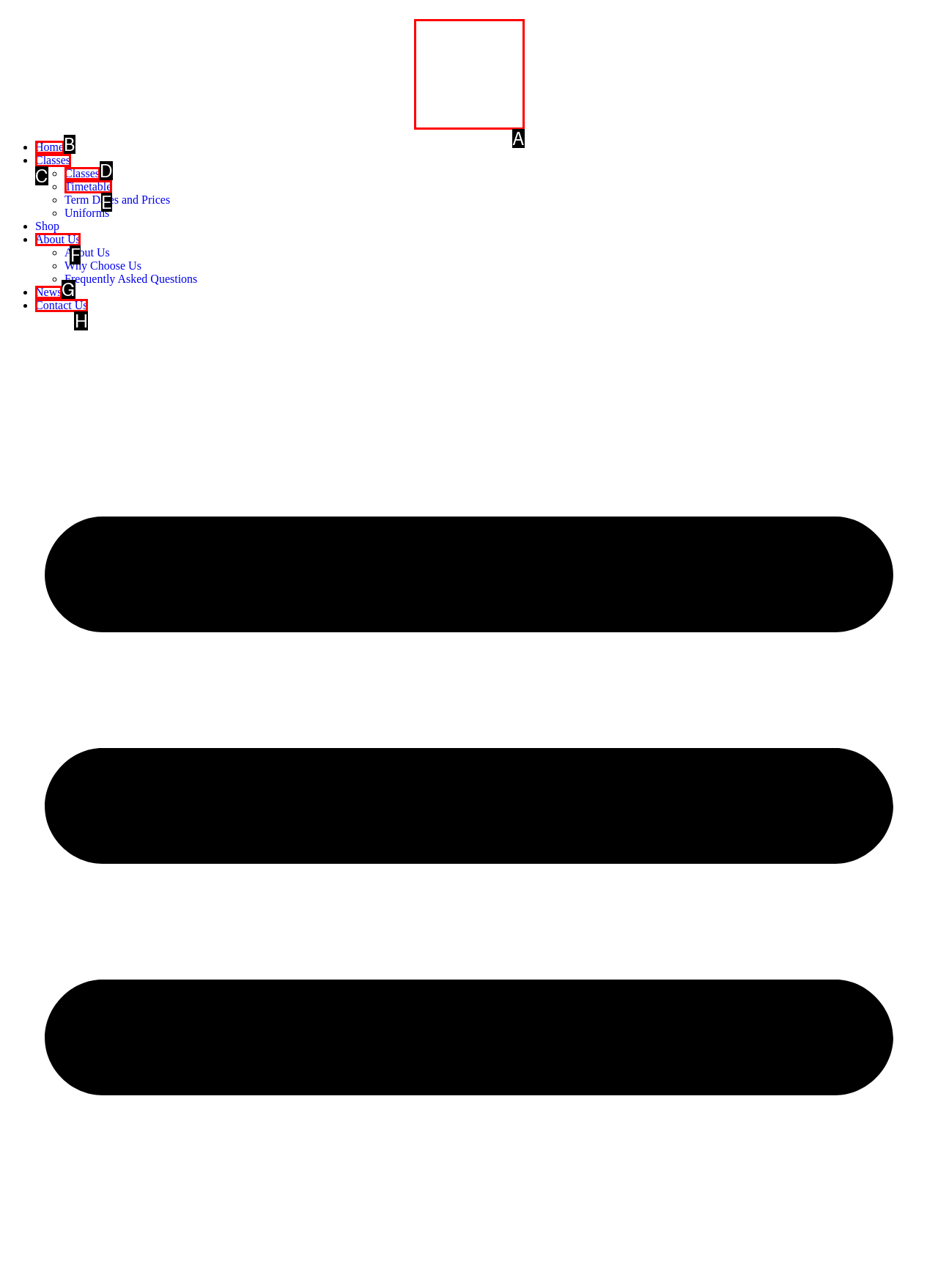Select the letter of the option that corresponds to: Classes
Provide the letter from the given options.

D